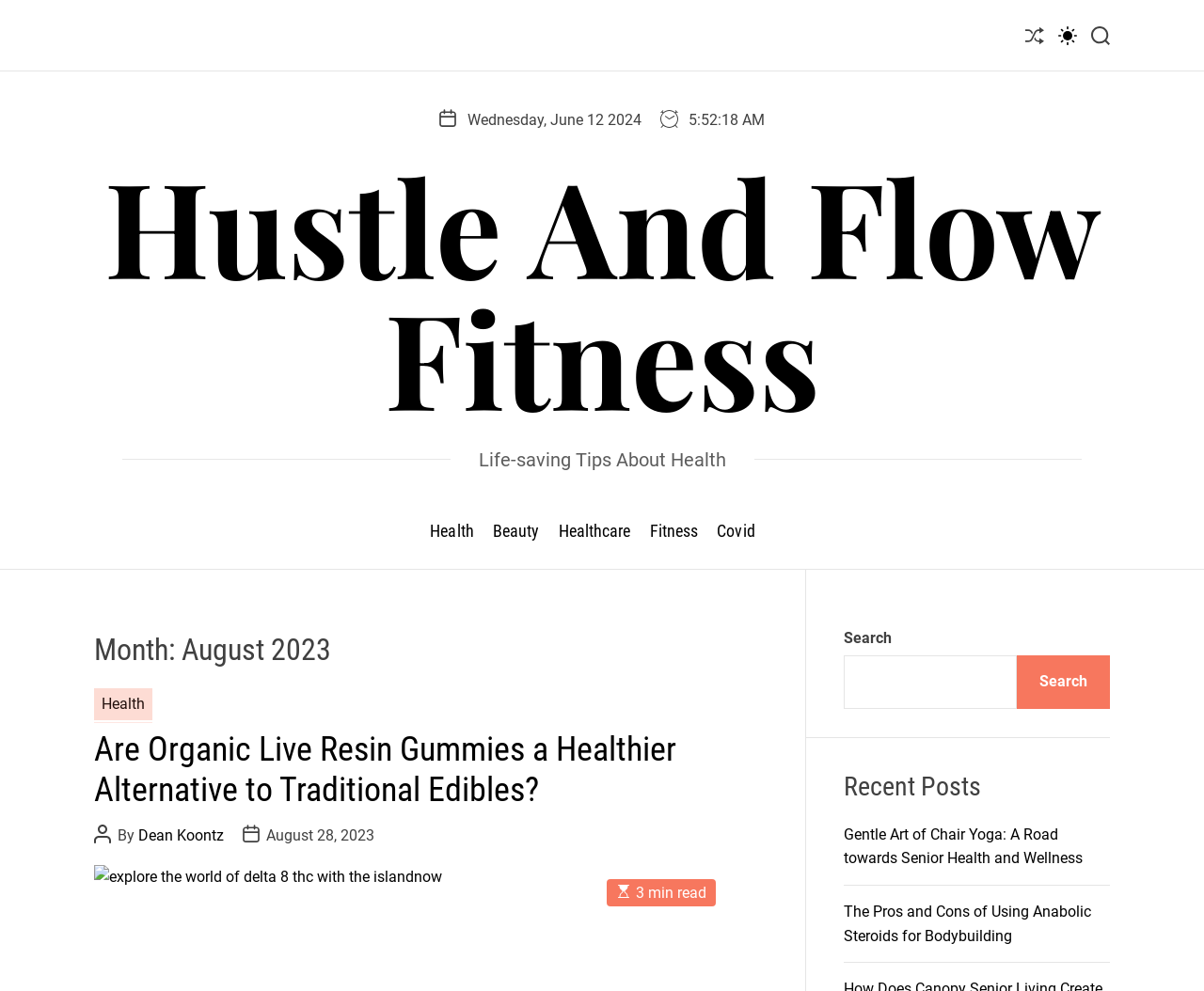Respond to the question below with a single word or phrase:
What is the title of the recent post?

Gentle Art of Chair Yoga: A Road towards Senior Health and Wellness